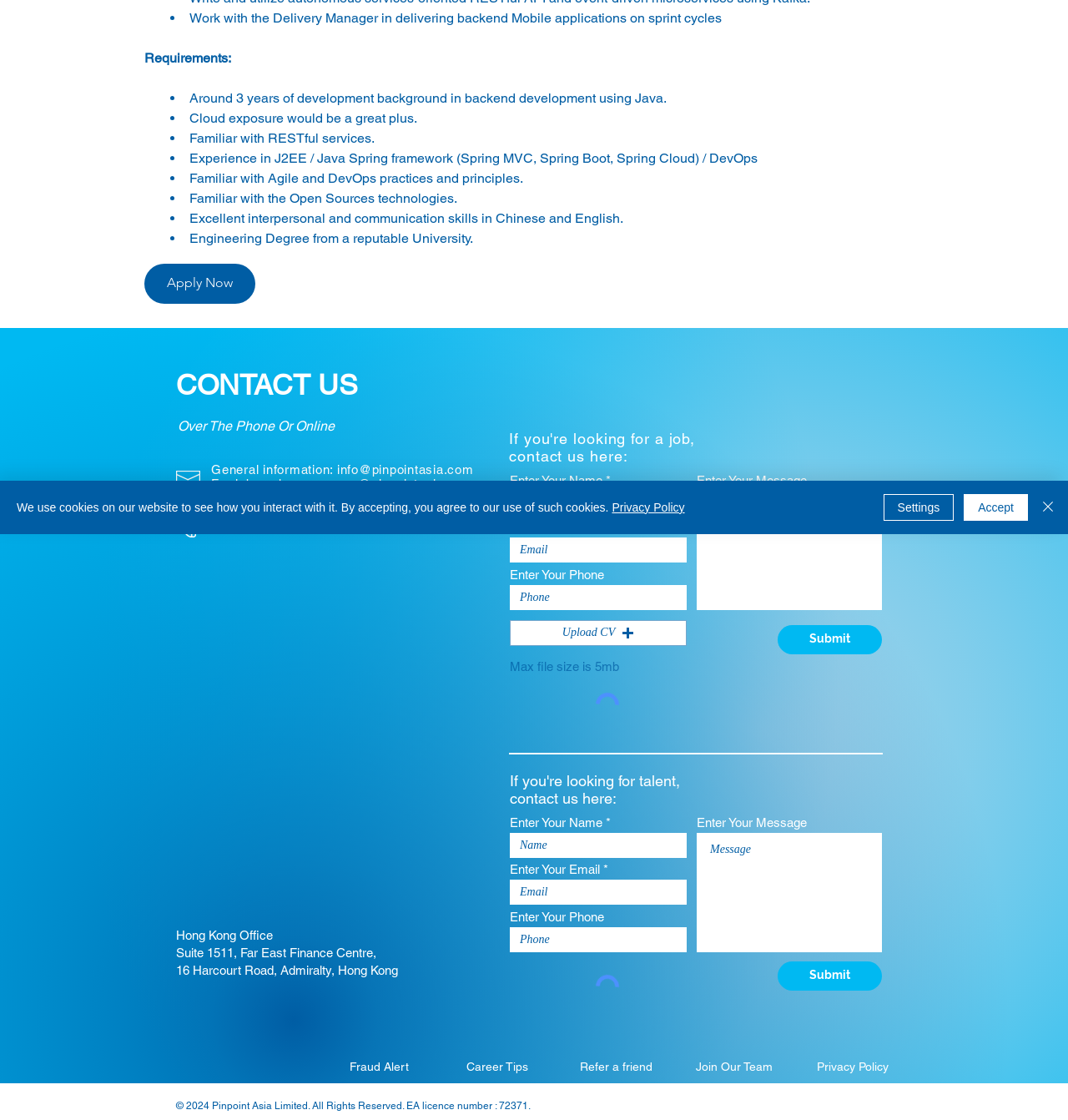Please provide the bounding box coordinates for the UI element as described: "Upload CV". The coordinates must be four floats between 0 and 1, represented as [left, top, right, bottom].

[0.477, 0.553, 0.643, 0.576]